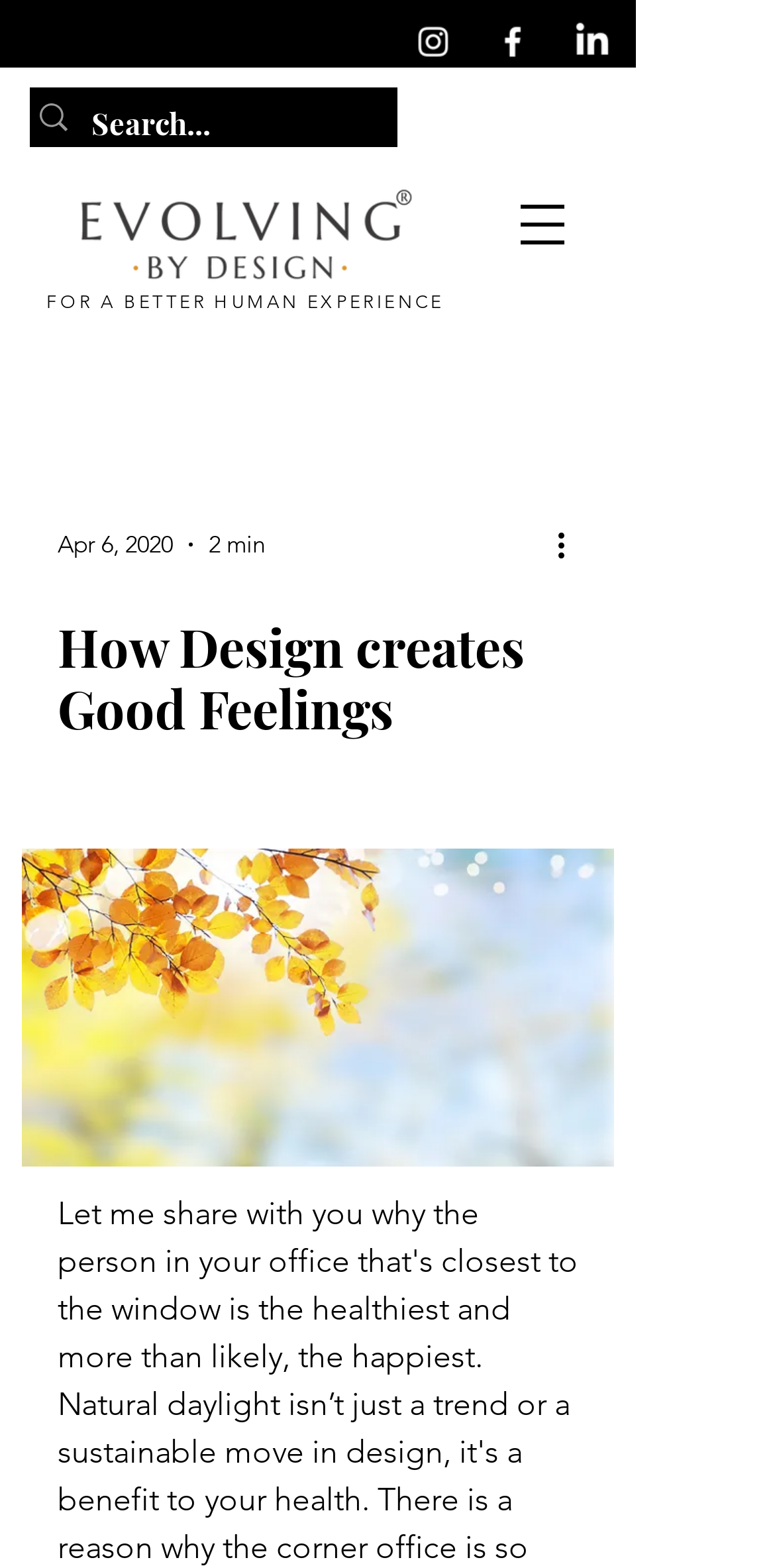Provide the bounding box coordinates of the HTML element described as: "aria-label="Search..." name="q" placeholder="Search..."". The bounding box coordinates should be four float numbers between 0 and 1, i.e., [left, top, right, bottom].

[0.118, 0.056, 0.415, 0.103]